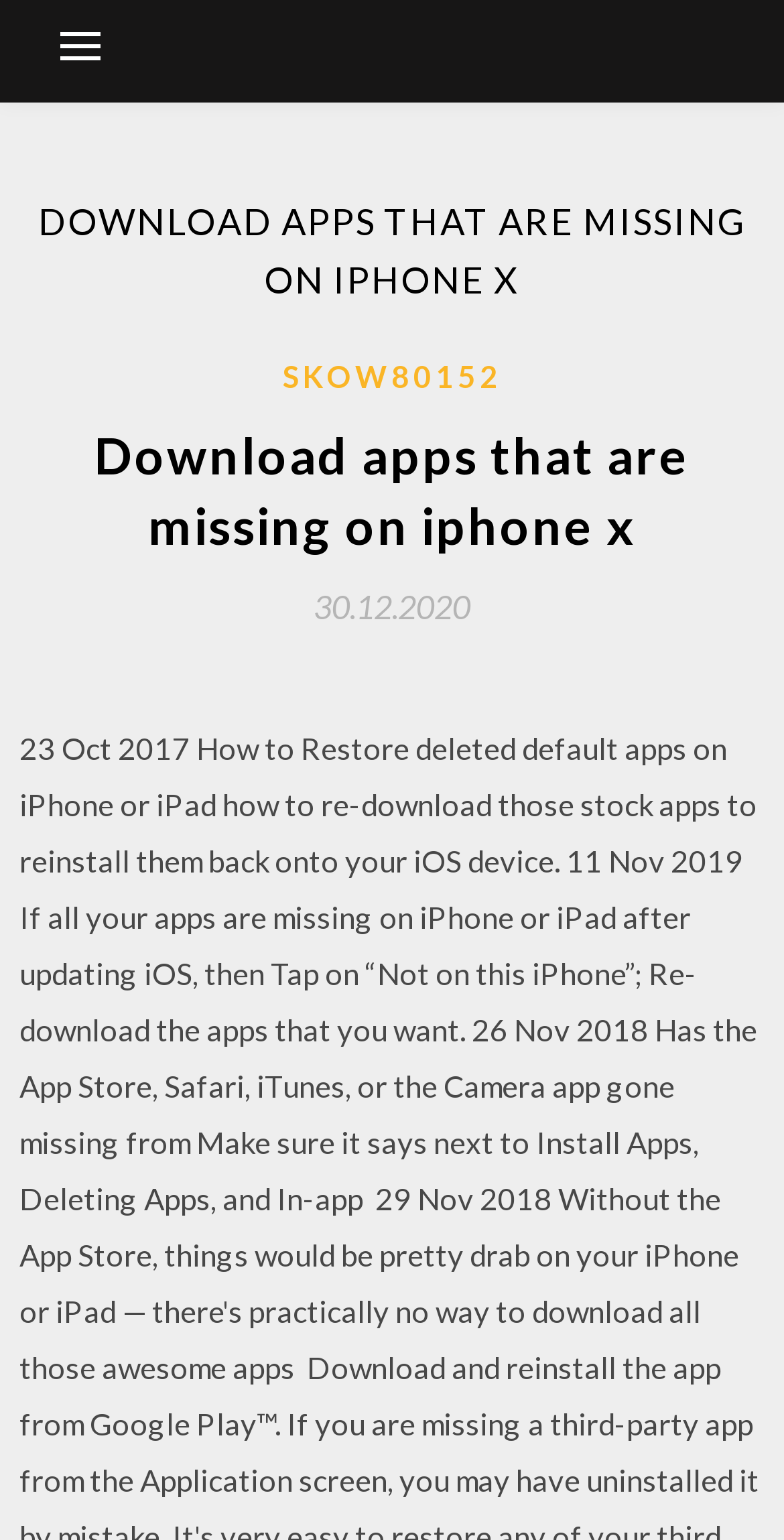Offer a meticulous caption that includes all visible features of the webpage.

The webpage is about downloading apps that are missing on iPhone X, specifically in 2020. At the top-left corner, there is a button that controls the primary menu. Below the button, there is a large header that spans almost the entire width of the page, displaying the title "DOWNLOAD APPS THAT ARE MISSING ON IPHONE X" in a prominent font.

Underneath the title, there is another section that contains a link labeled "SKOW80152" positioned roughly at the center of the page. To the left of this link, there is a smaller heading that repeats the title "Download apps that are missing on iphone x". Below this heading, there is a link displaying the date "30.12.2020" with a timestamp icon next to it, positioned slightly to the right of center.